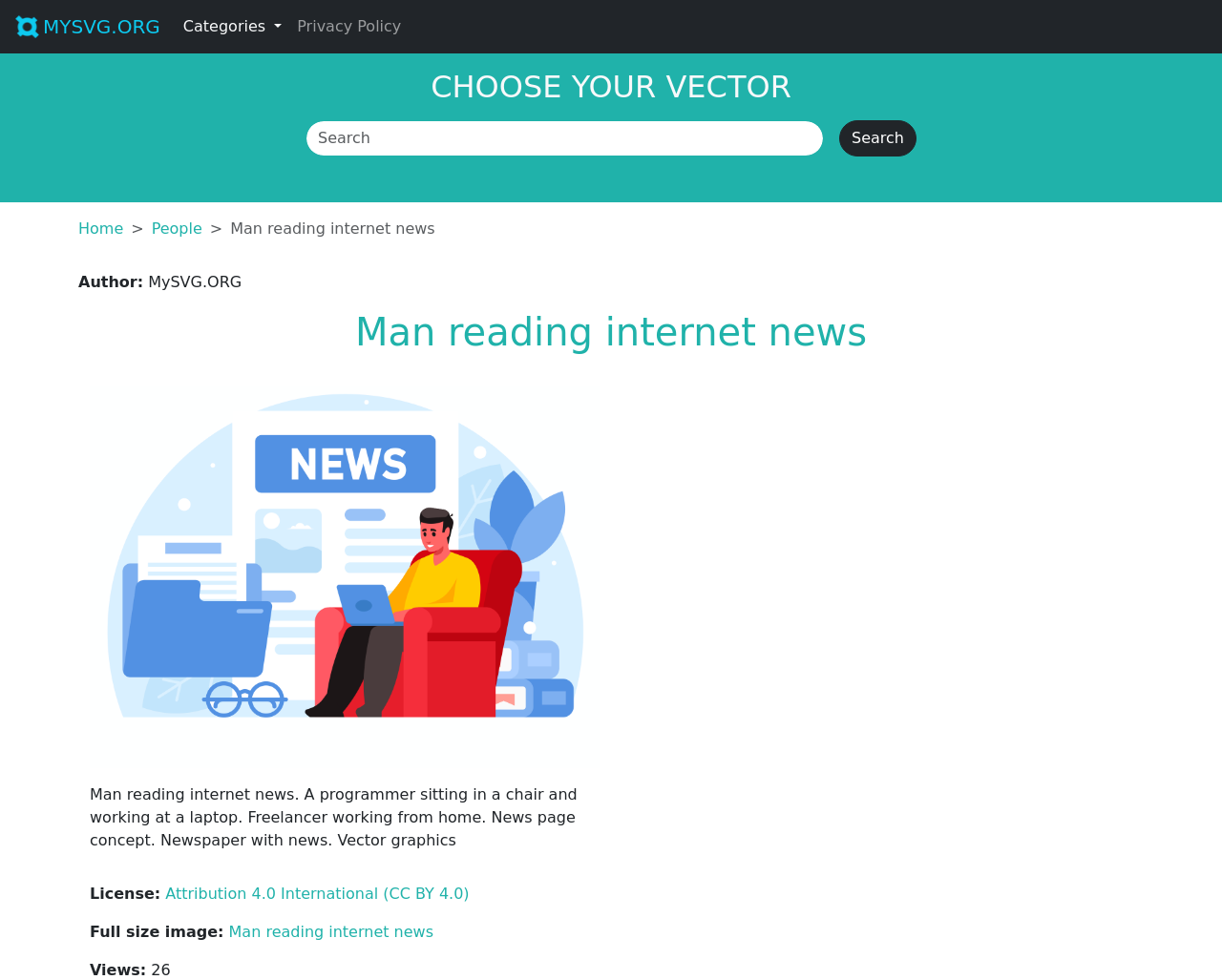Identify the bounding box of the UI element described as follows: "parent_node: Search aria-label="Search" name="search" placeholder="Search"". Provide the coordinates as four float numbers in the range of 0 to 1 [left, top, right, bottom].

[0.25, 0.123, 0.674, 0.16]